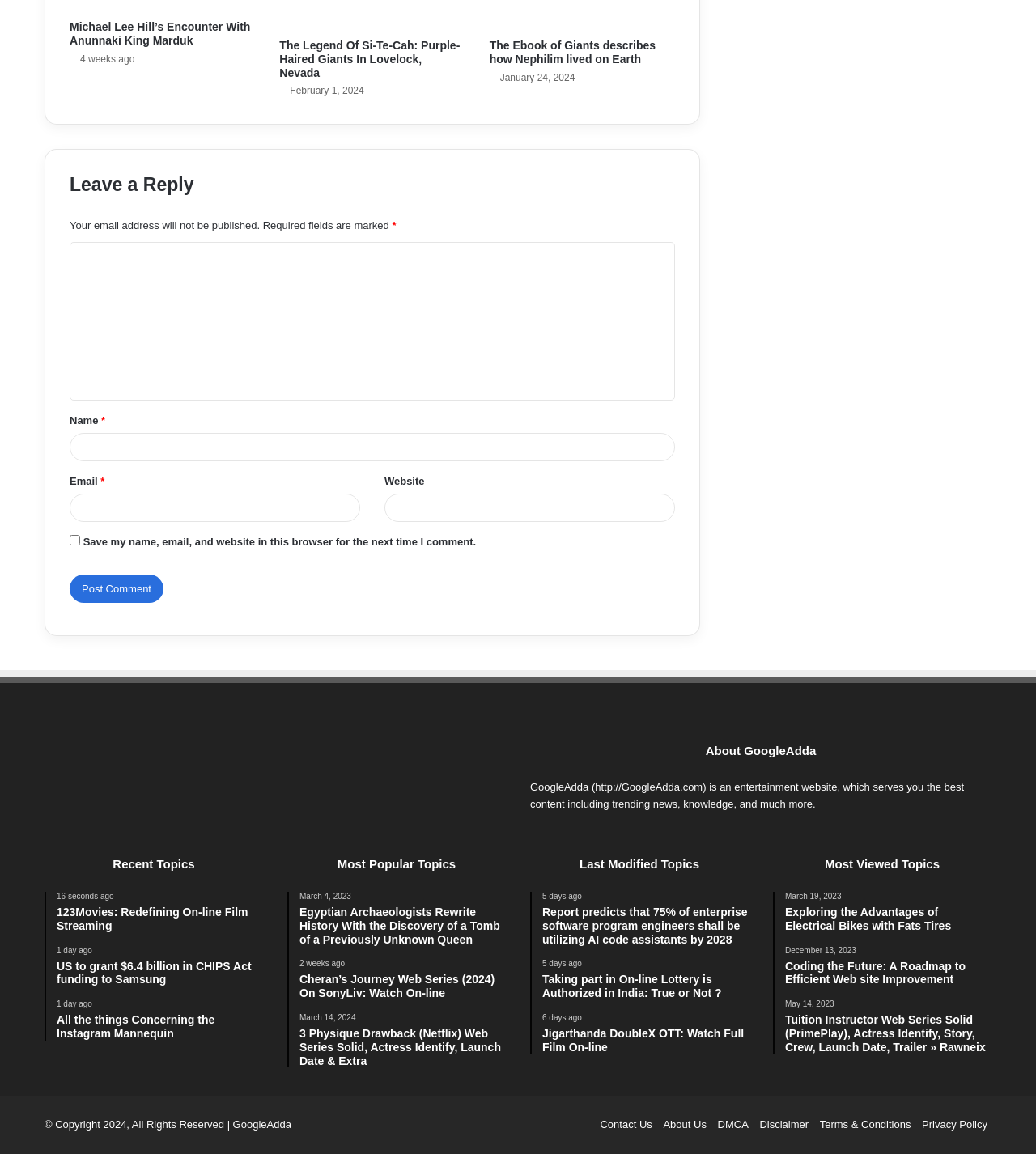What are the different categories of topics on the website?
Please describe in detail the information shown in the image to answer the question.

The website has different categories of topics, including Recent Topics, Most Popular Topics, and Last Modified Topics. These categories are located on the right-hand side of the webpage and provide users with different ways to browse the content.